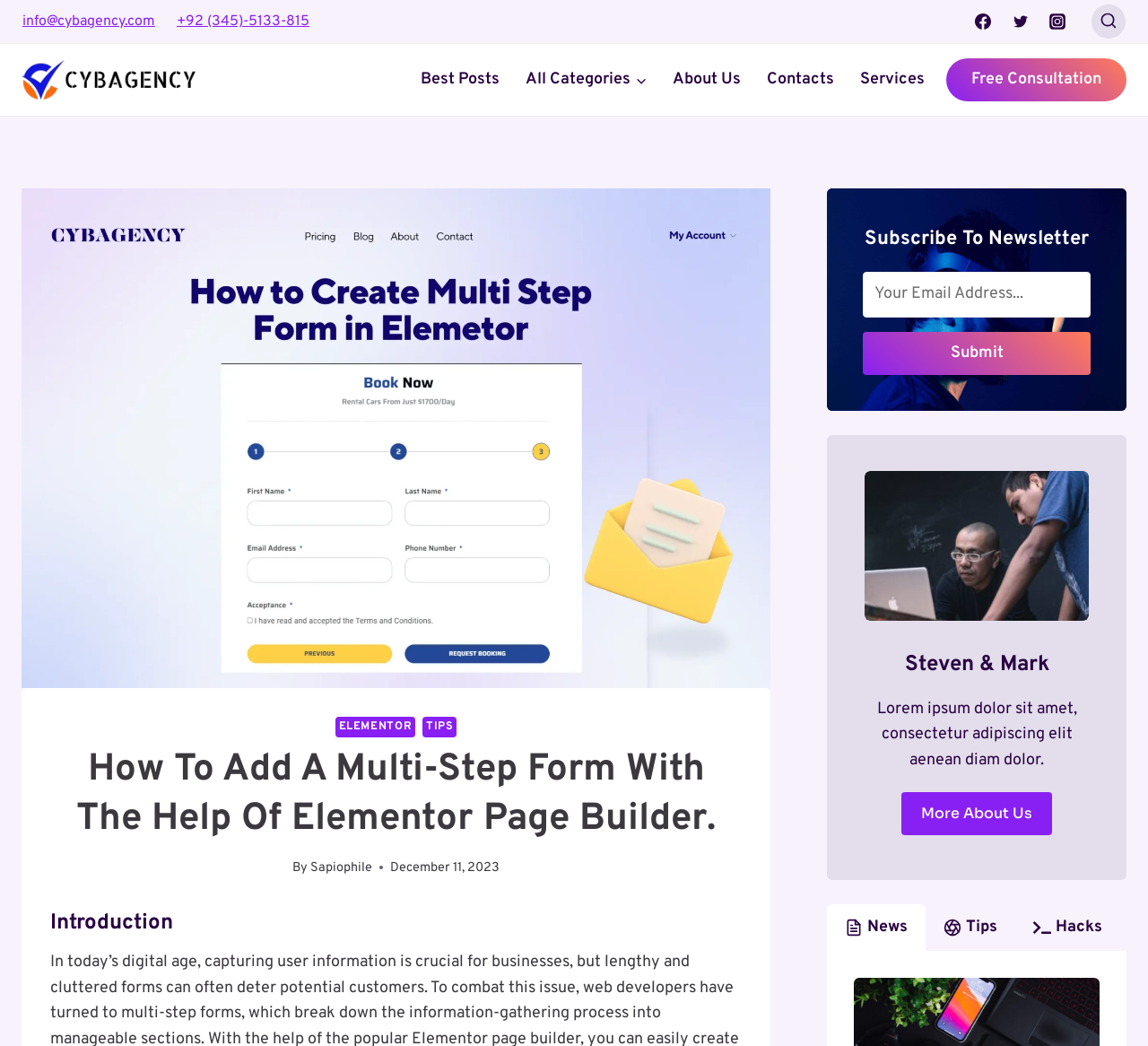Provide a one-word or one-phrase answer to the question:
What is the topic of the article?

Adding a multi-step form with Elementor Page Builder